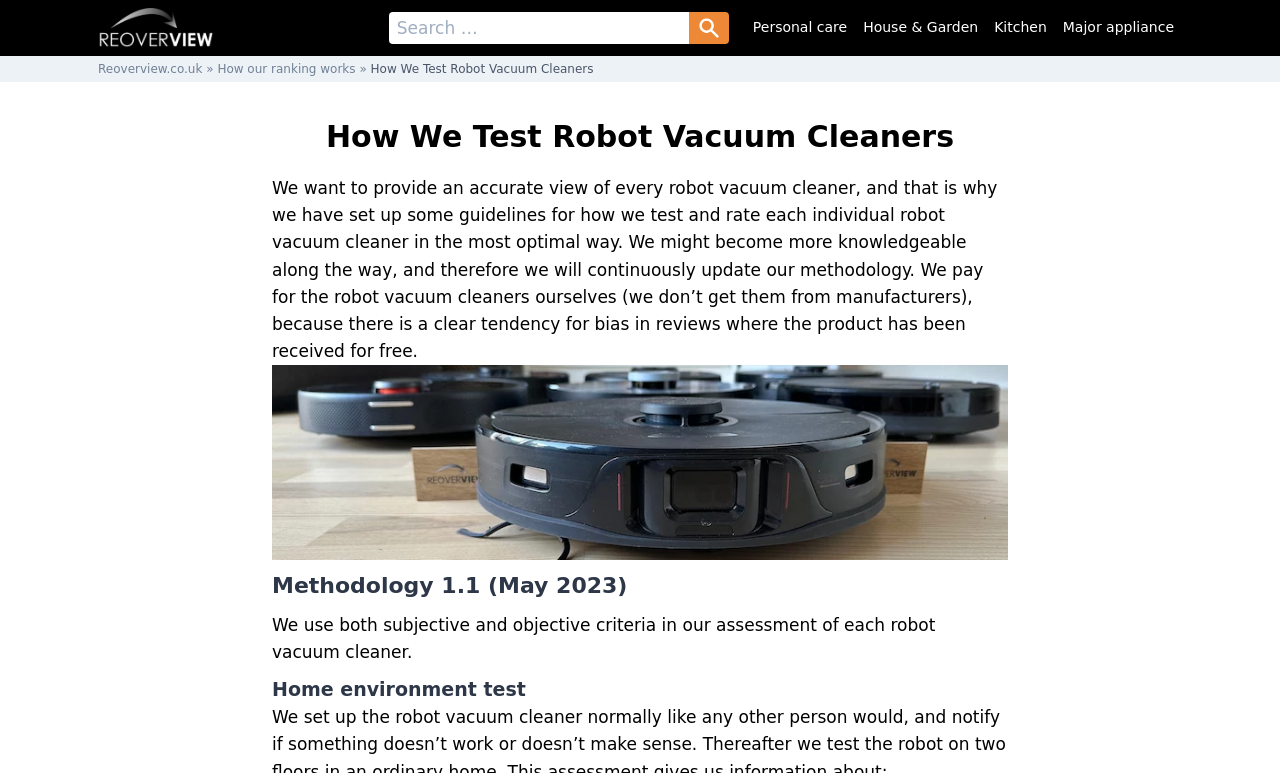Please identify the bounding box coordinates of the area I need to click to accomplish the following instruction: "View House & Garden page".

[0.668, 0.021, 0.77, 0.051]